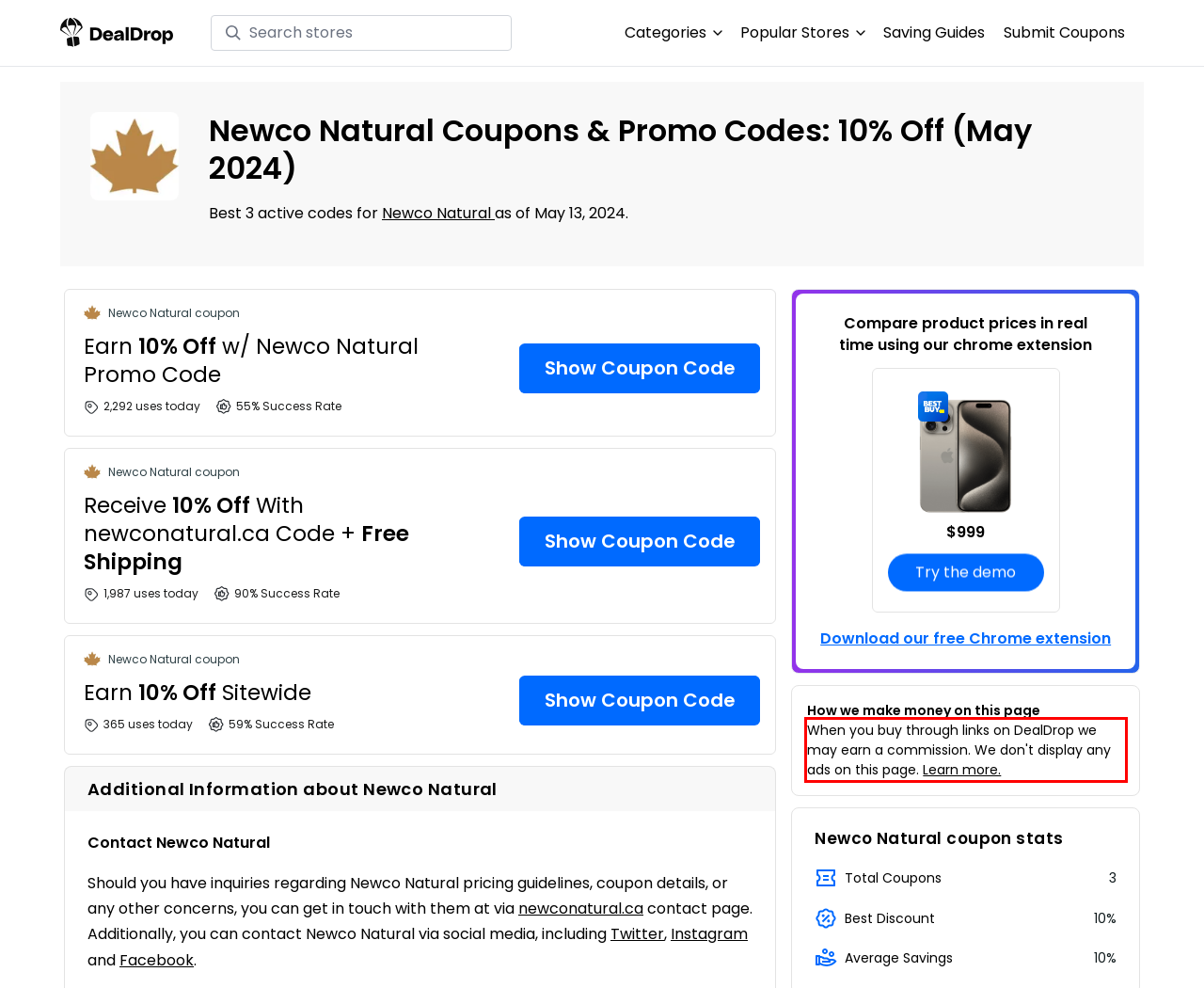Given a webpage screenshot, identify the text inside the red bounding box using OCR and extract it.

When you buy through links on DealDrop we may earn a commission. We don't display any ads on this page. Learn more.